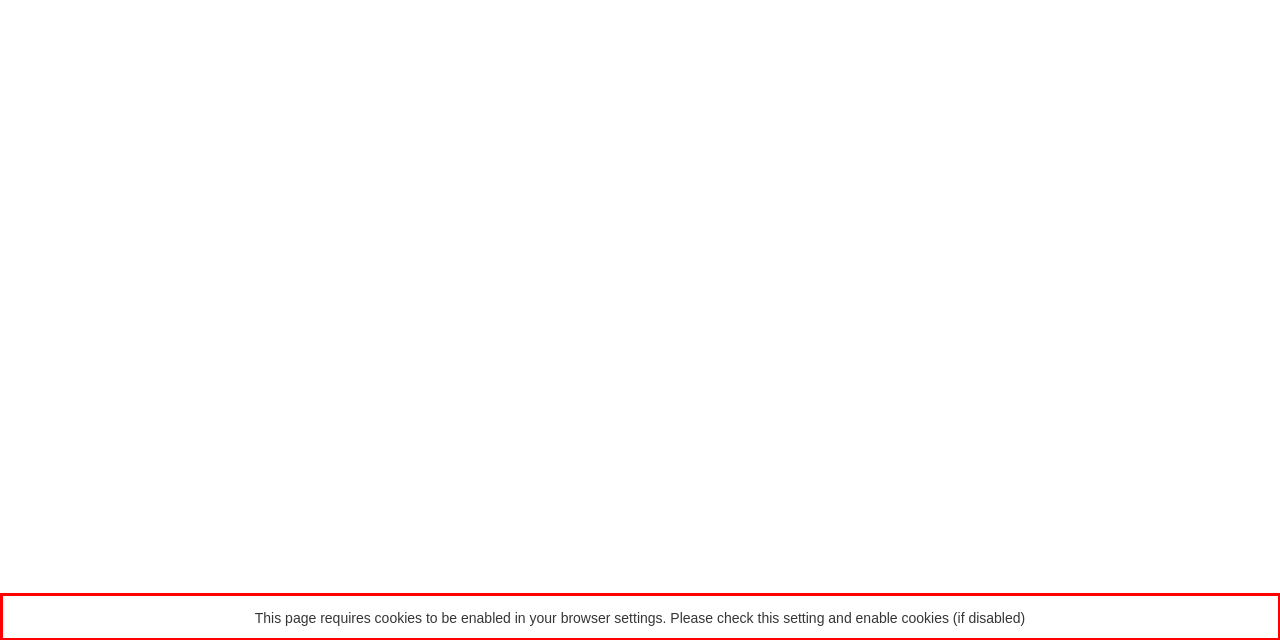Examine the webpage screenshot and use OCR to recognize and output the text within the red bounding box.

This page requires cookies to be enabled in your browser settings. Please check this setting and enable cookies (if disabled)